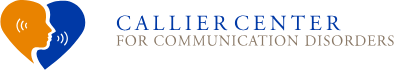Give a succinct answer to this question in a single word or phrase: 
What is the font style of 'CALLIER CENTER'?

Bold blue